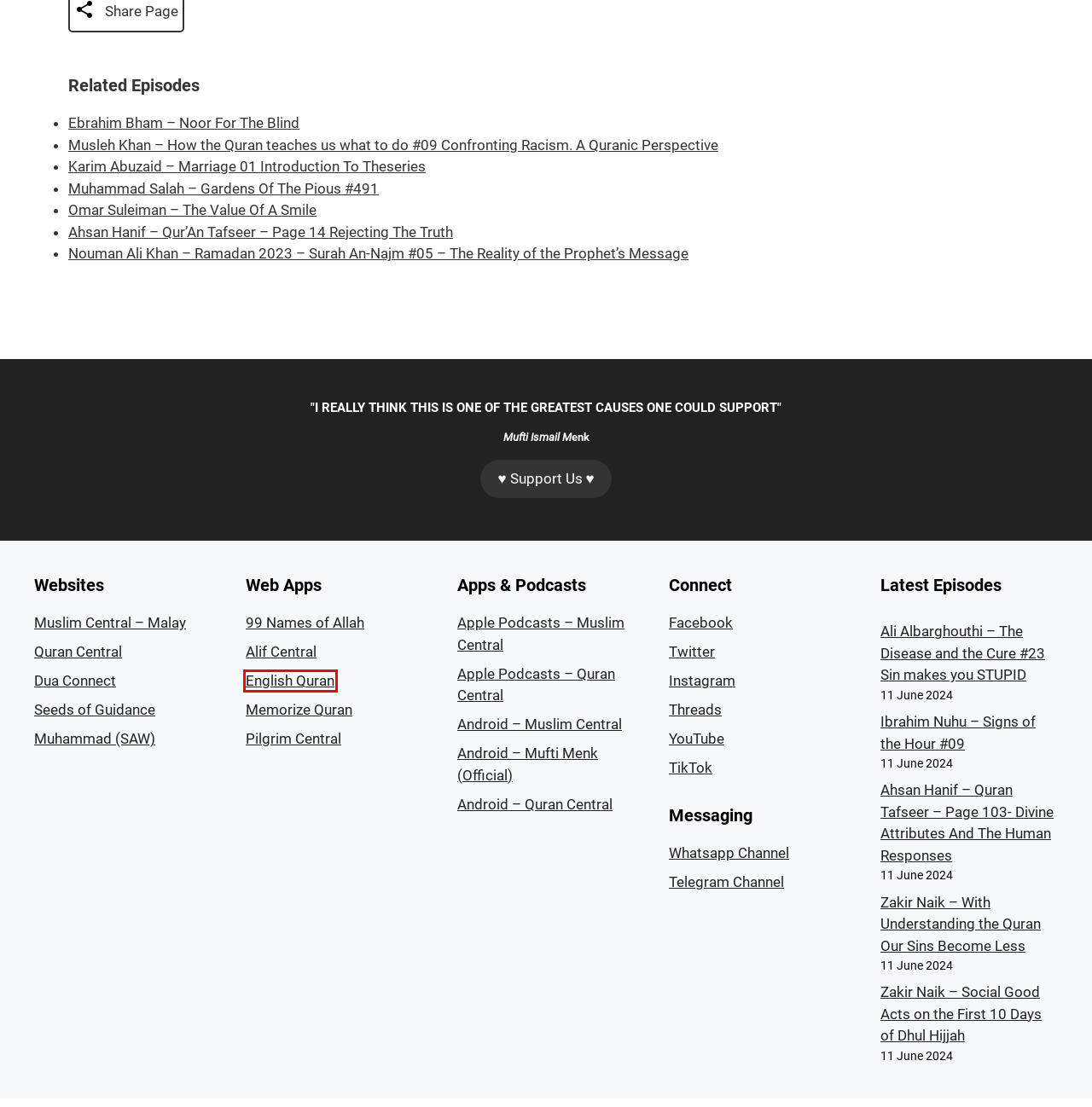You have been given a screenshot of a webpage, where a red bounding box surrounds a UI element. Identify the best matching webpage description for the page that loads after the element in the bounding box is clicked. Options include:
A. Zakir Naik - Social Good Acts on the First 10 Days of Dhul Hijjah
B. Omar Suleiman - The Value Of A Smile
C. English Quran - Offline Ready Web App
D. Muslim Central - Malay
E. Memorize Quran - Web & Desktop App
F. Karim Abuzaid - Marriage 01 Introduction To Theseries
G. Ali Albarghouthi - The Disease and the Cure #23 Sin makes you STUPID
H. Muhammad Salah - Gardens Of The Pious #491

C